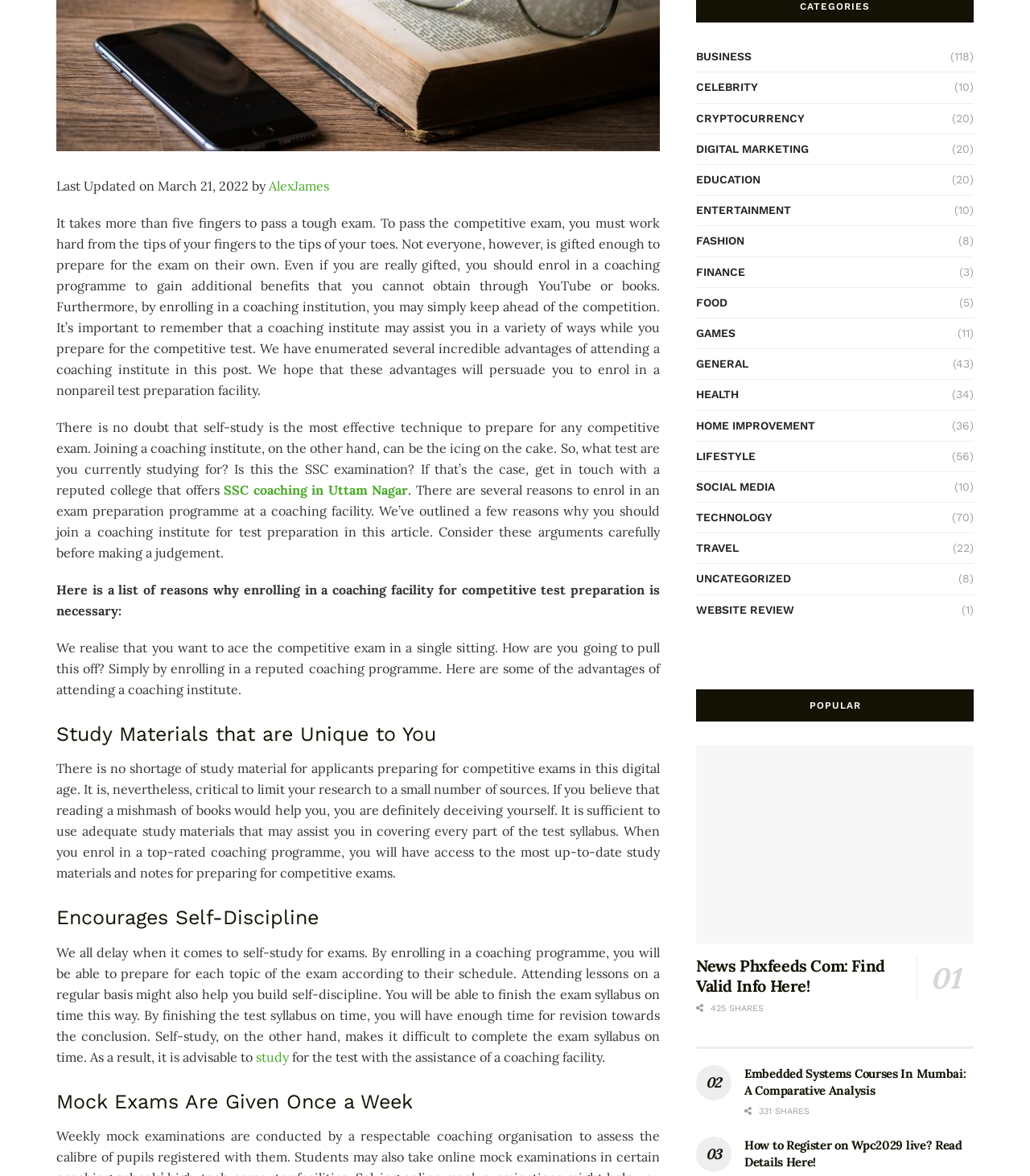Provide the bounding box coordinates of the HTML element this sentence describes: "Home Improvement".

[0.676, 0.353, 0.791, 0.371]